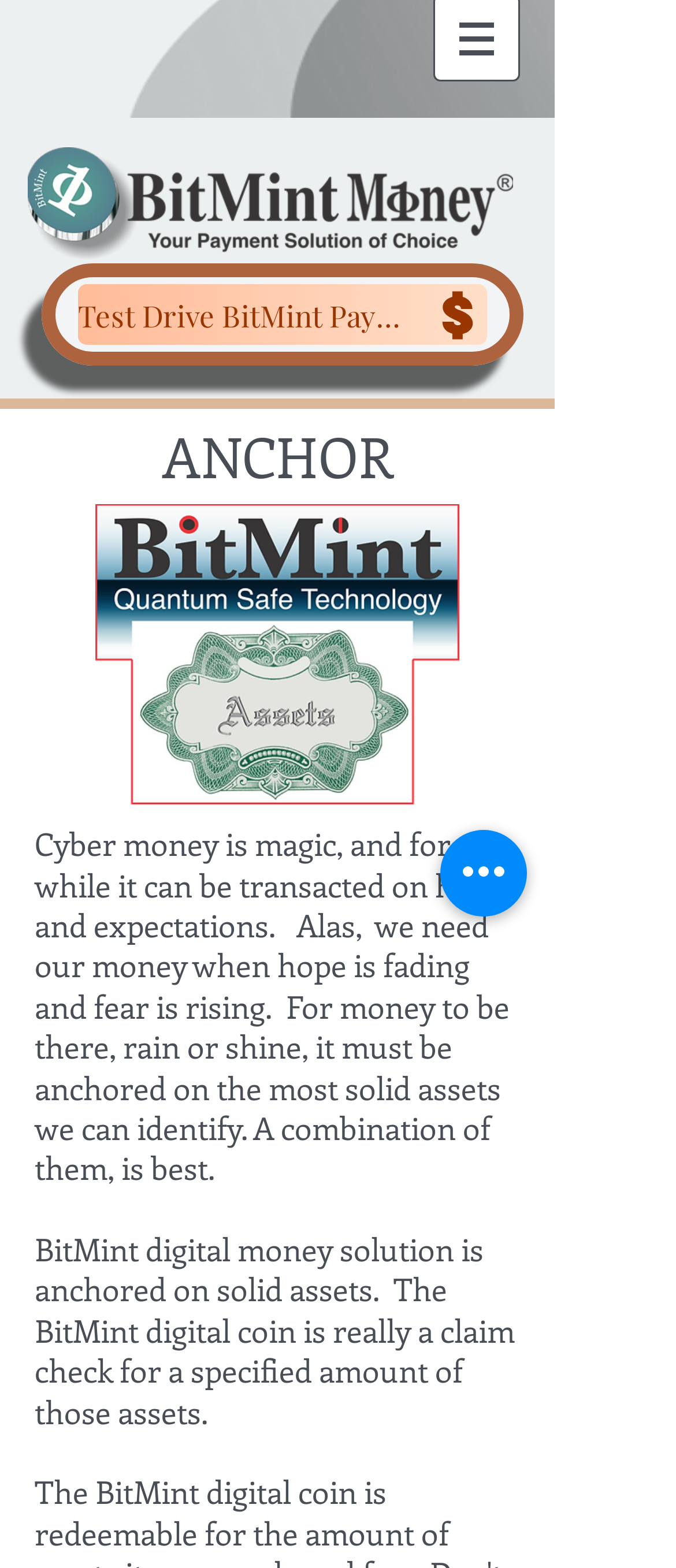Determine the bounding box coordinates for the UI element matching this description: "Test Drive BitMint Payment".

[0.115, 0.181, 0.721, 0.22]